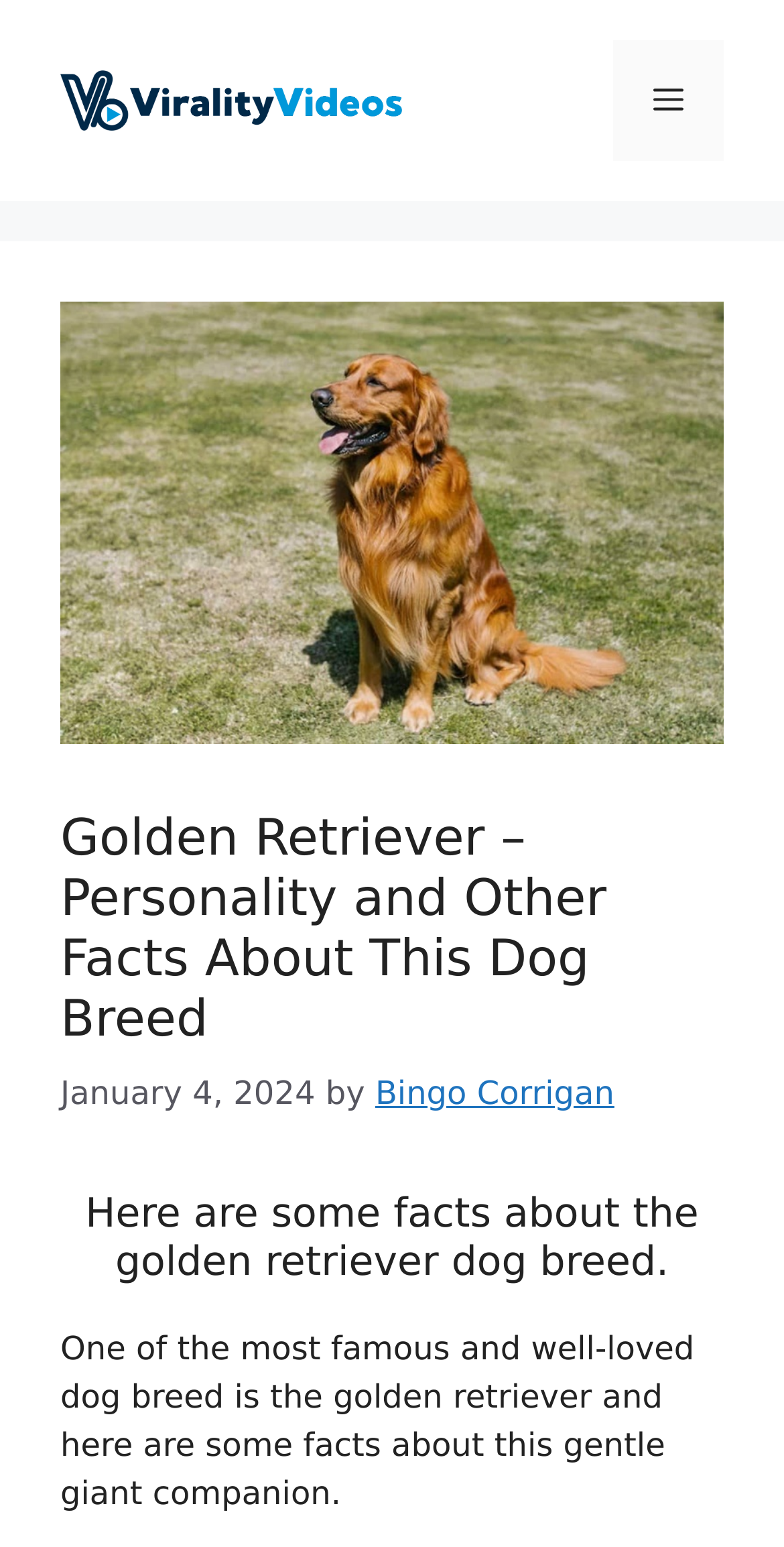Please determine the bounding box coordinates for the element with the description: "Bingo Corrigan".

[0.479, 0.694, 0.784, 0.719]